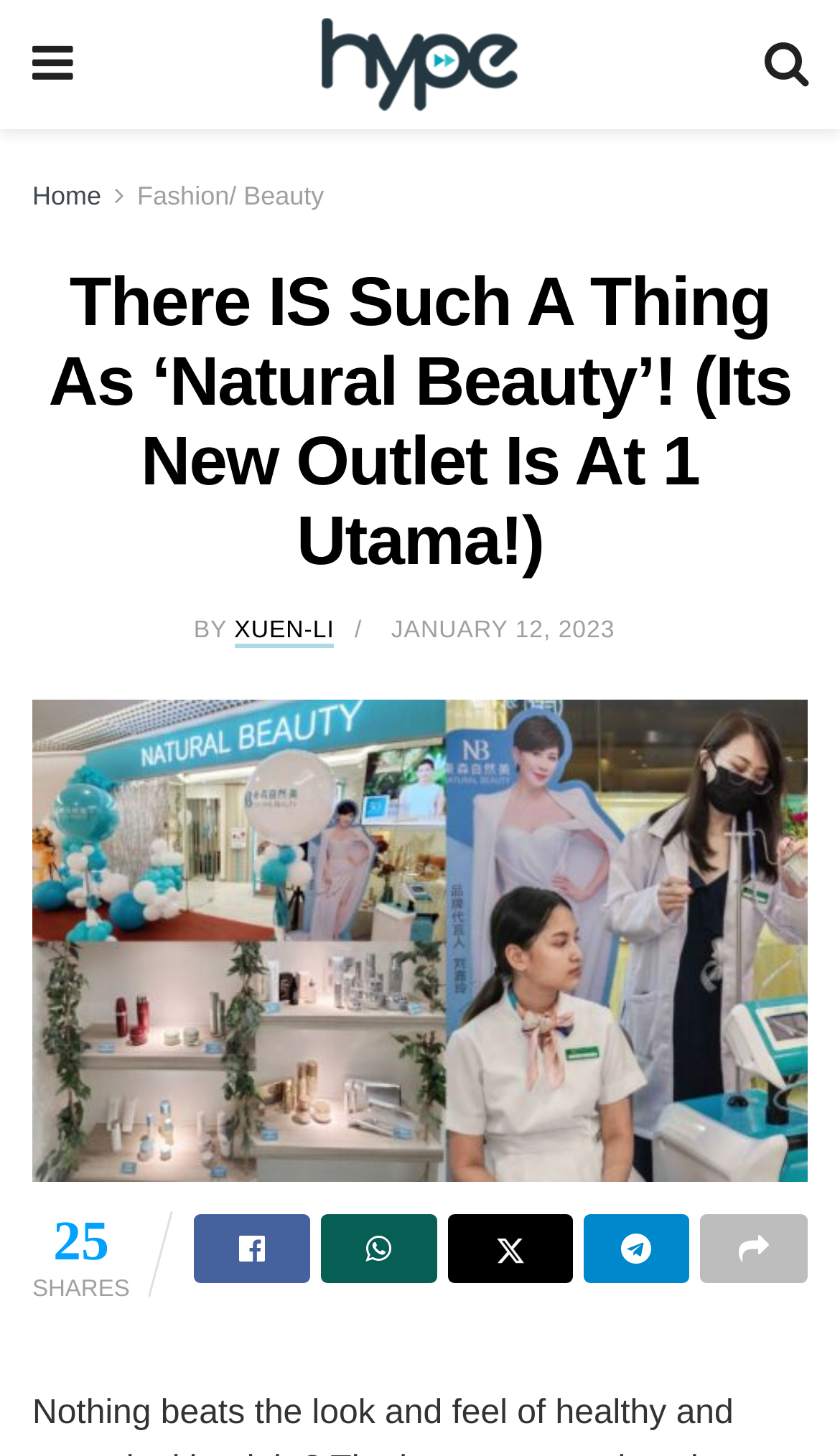Use a single word or phrase to answer the question: What is the date of the article?

JANUARY 12, 2023